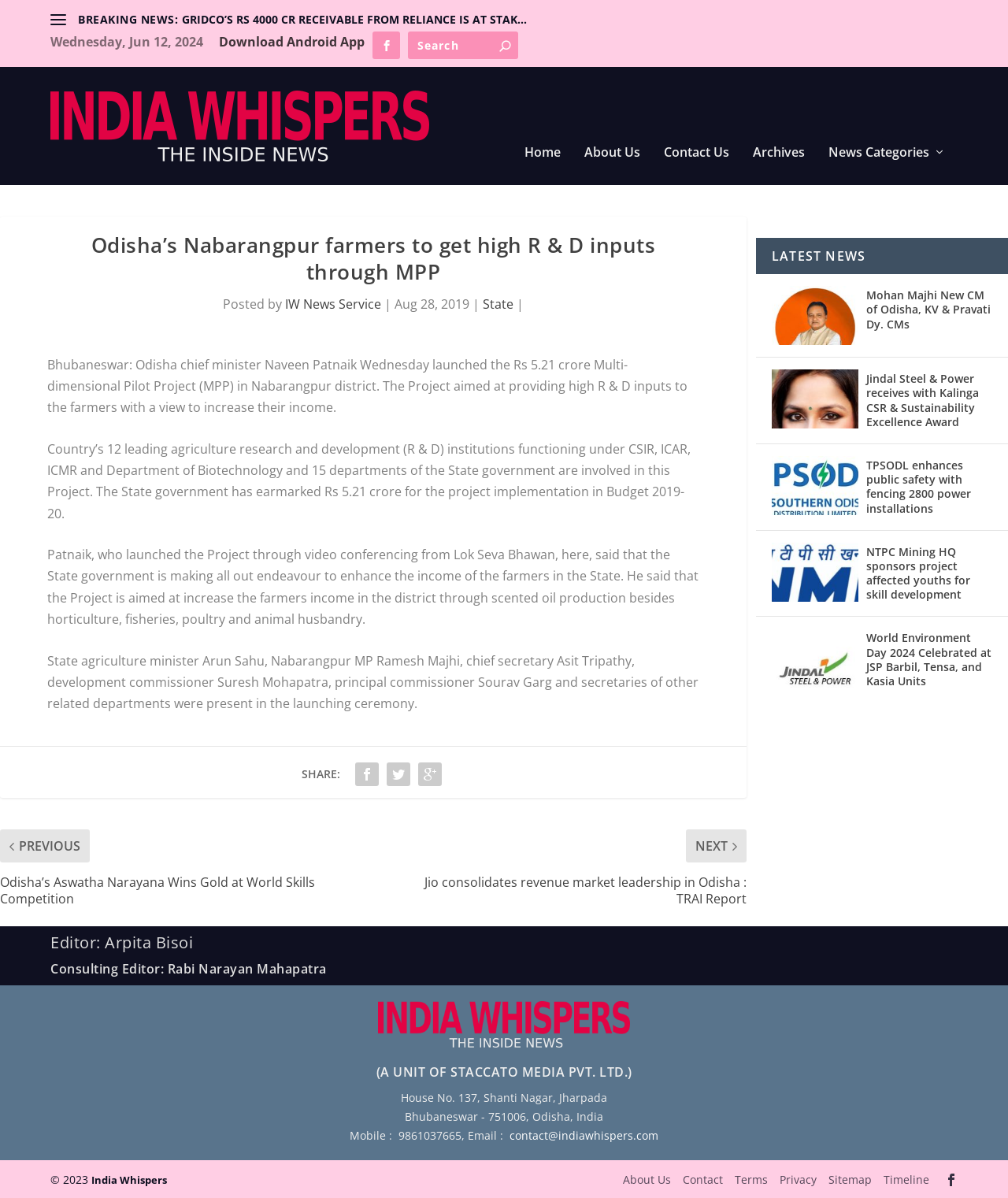Highlight the bounding box coordinates of the element that should be clicked to carry out the following instruction: "Search for something". The coordinates must be given as four float numbers ranging from 0 to 1, i.e., [left, top, right, bottom].

[0.405, 0.026, 0.514, 0.049]